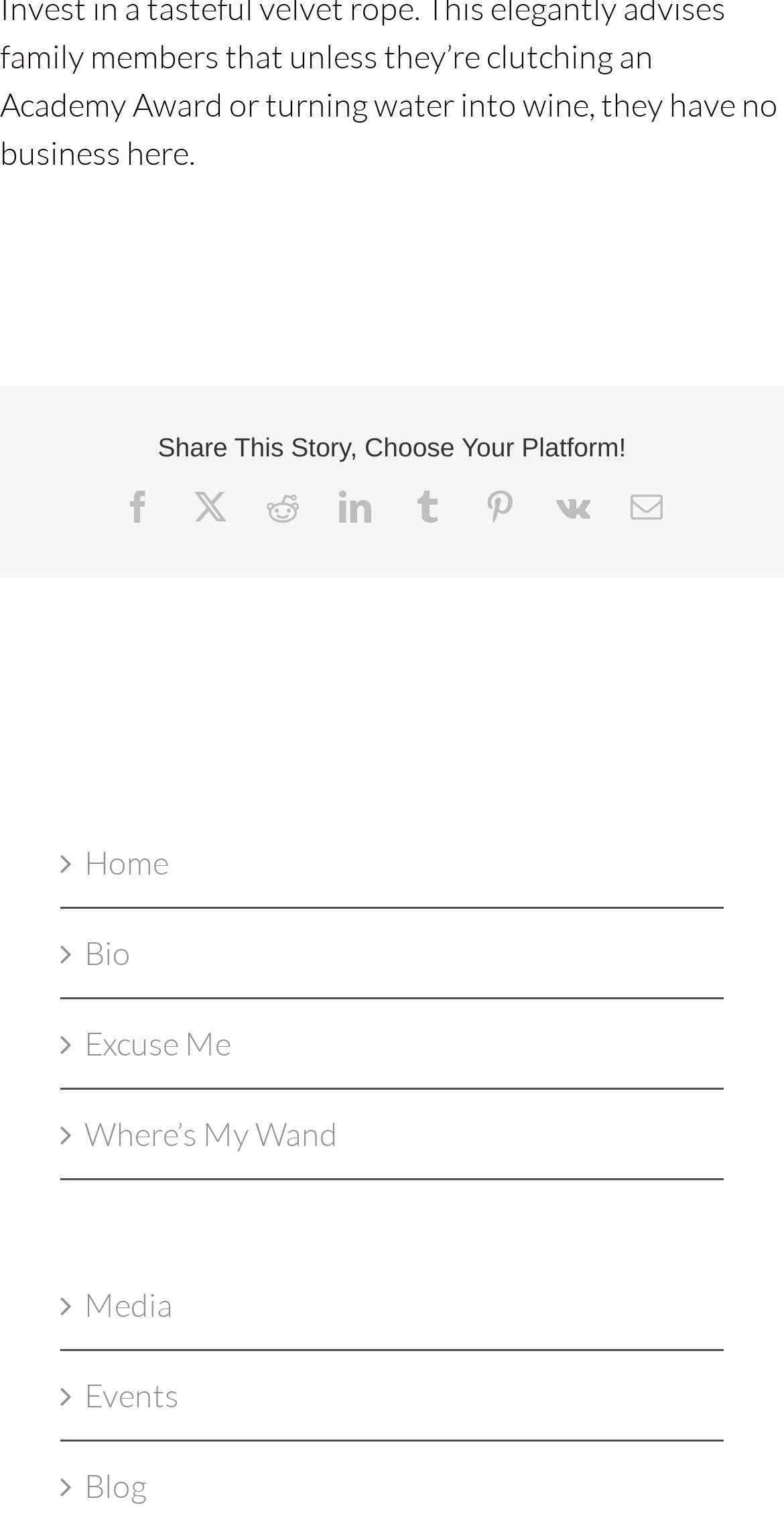What is the last link on the left side?
Answer the question with just one word or phrase using the image.

Blog